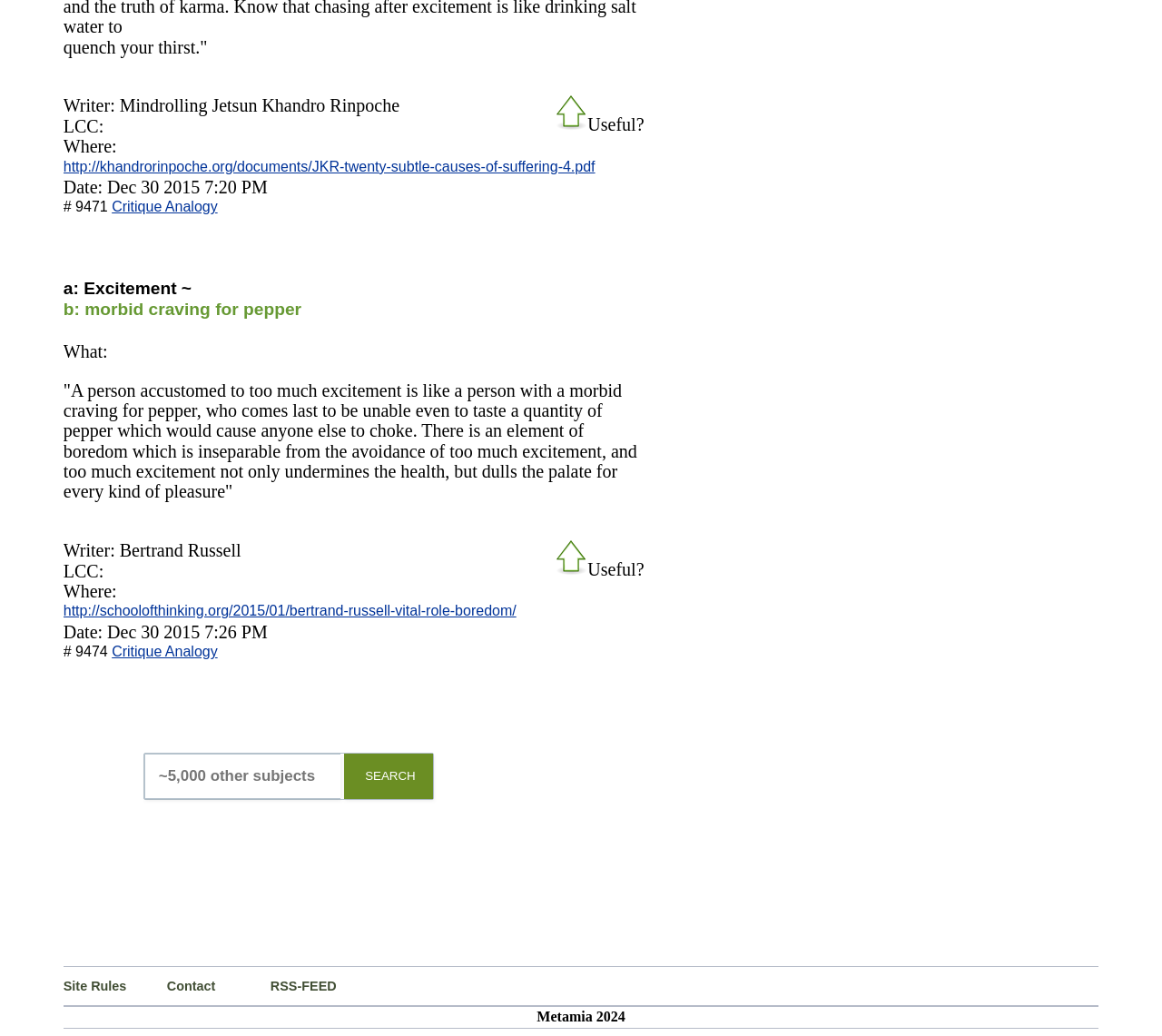Determine the bounding box coordinates of the element that should be clicked to execute the following command: "Search for a subject".

[0.296, 0.727, 0.373, 0.771]